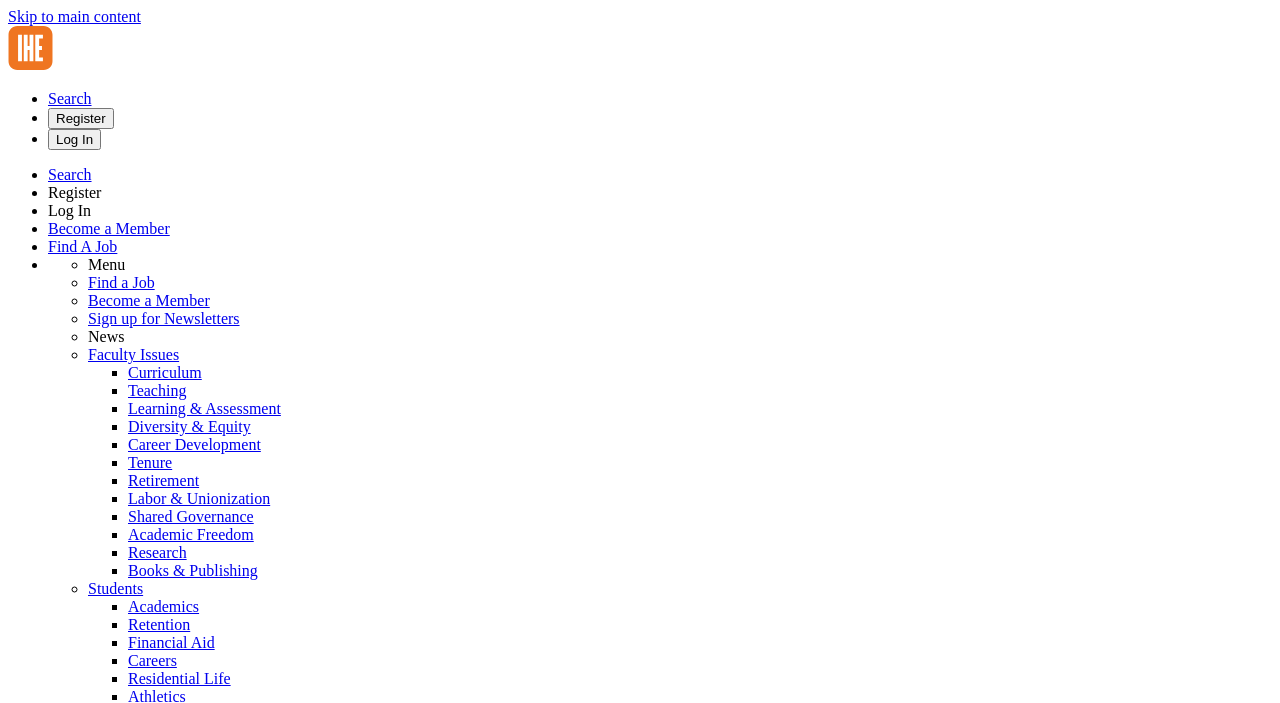Based on the image, please respond to the question with as much detail as possible:
How many links are there in the top navigation menu?

I counted the number of links in the top navigation menu by looking at the list markers and links starting from 'Home' to 'Find a Job'. There are 13 links in total.